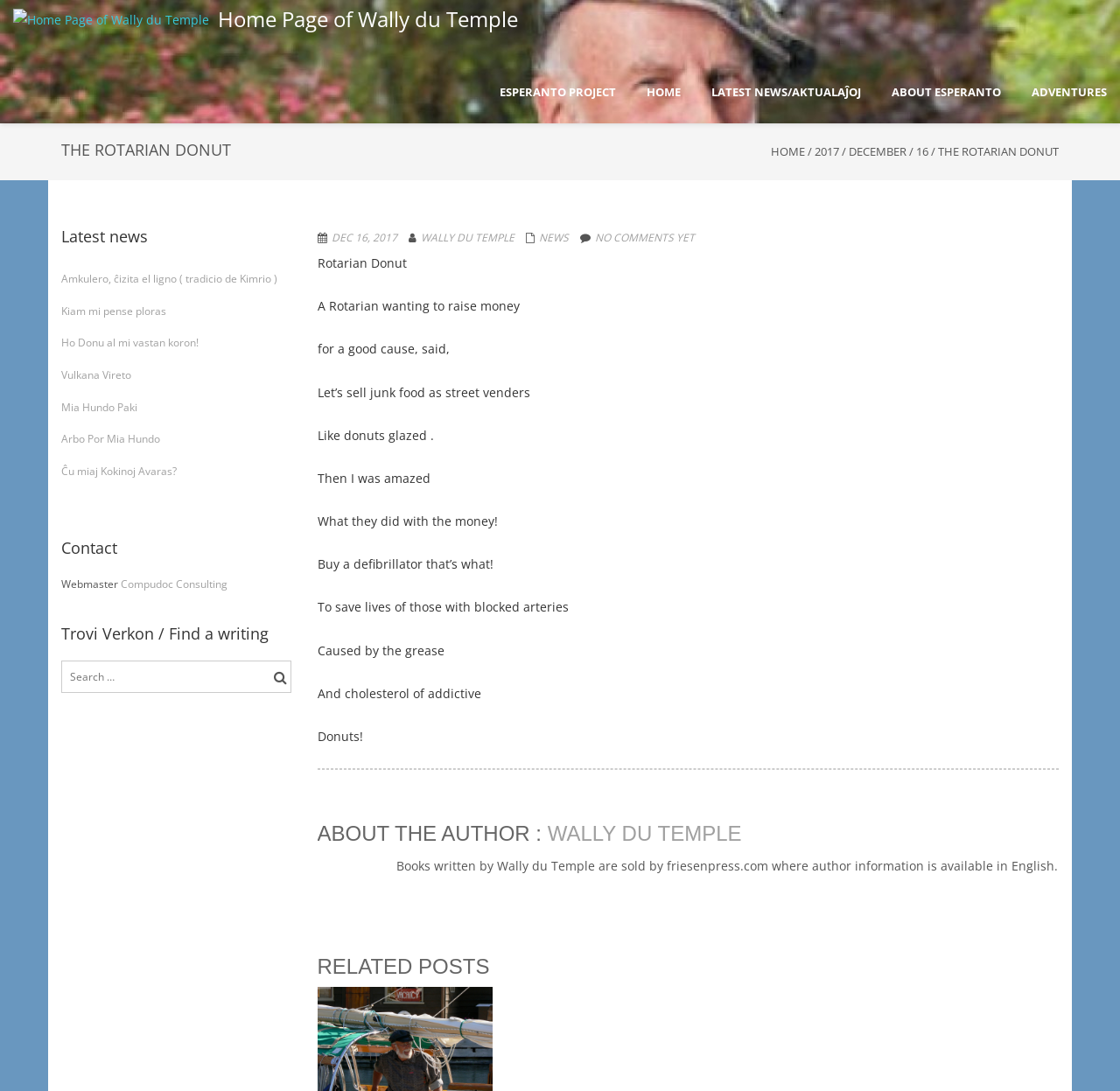What is the topic of the article?
Answer the question with a single word or phrase derived from the image.

Rotarian Donut